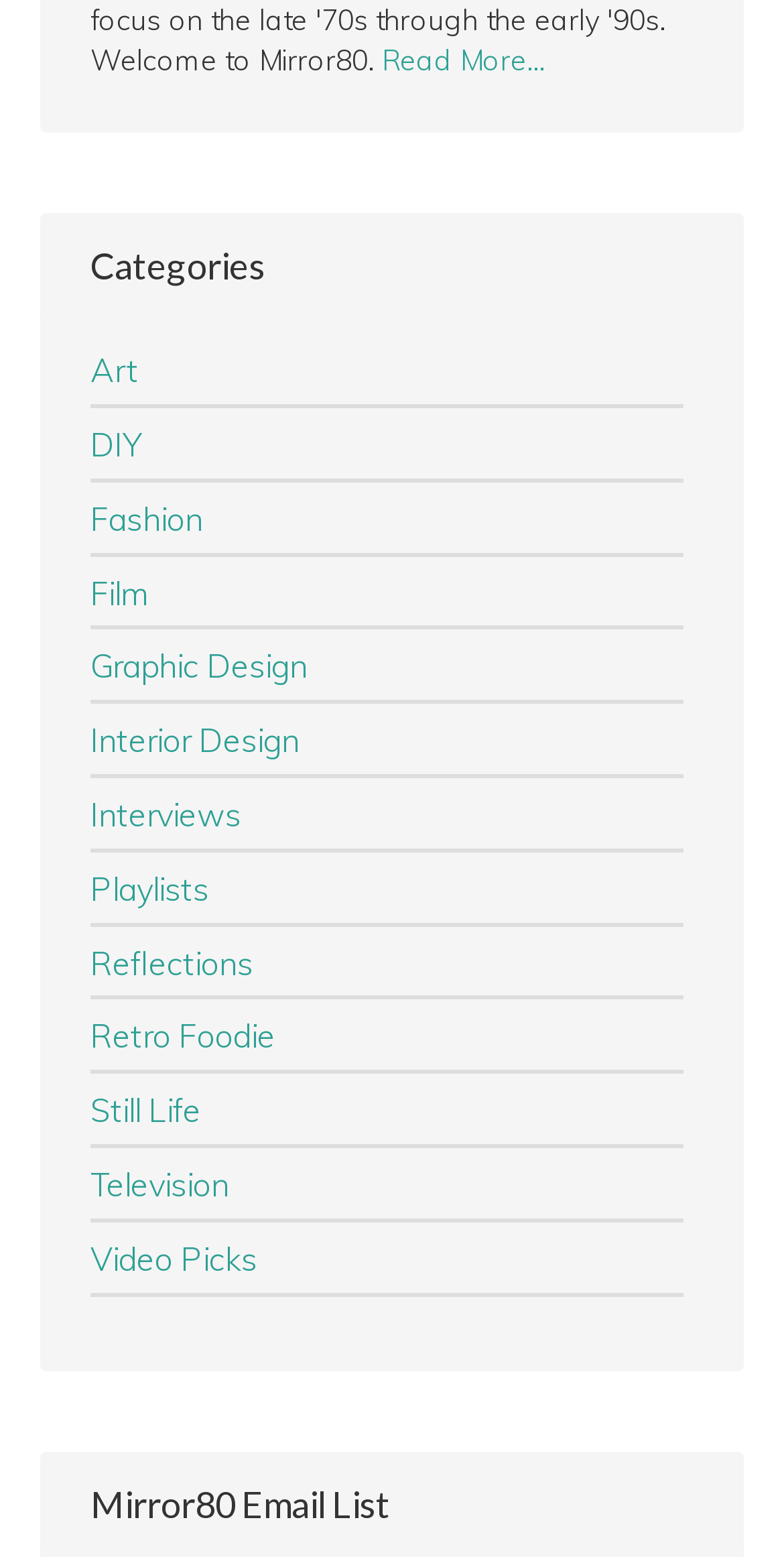What is the second heading on the webpage?
Give a single word or phrase answer based on the content of the image.

Mirror80 Email List